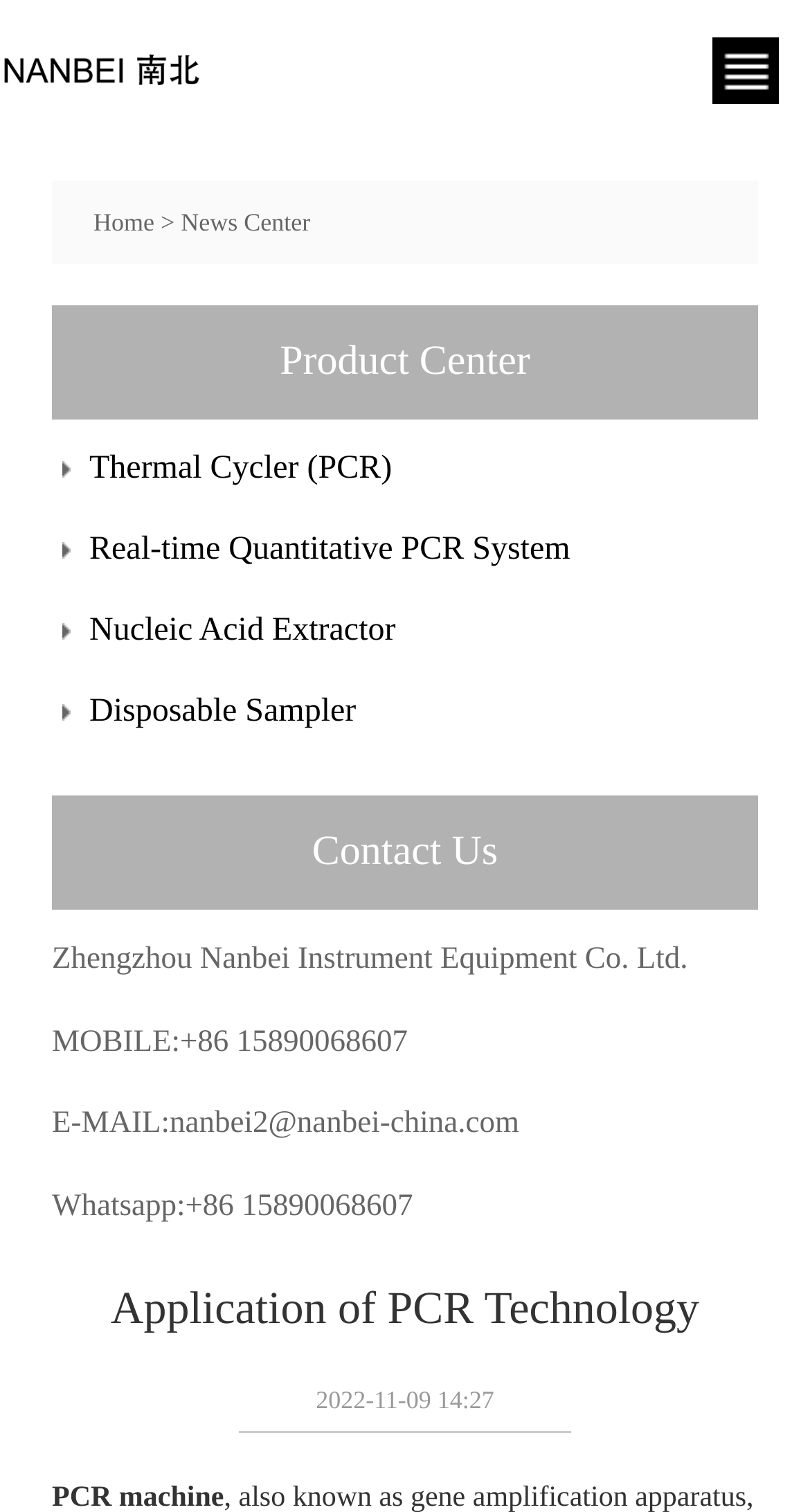Provide the bounding box coordinates for the UI element that is described as: "Home".

[0.115, 0.137, 0.191, 0.157]